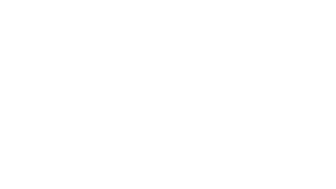What is introduced in World One?
Give a single word or phrase answer based on the content of the image.

Shapes and gravity